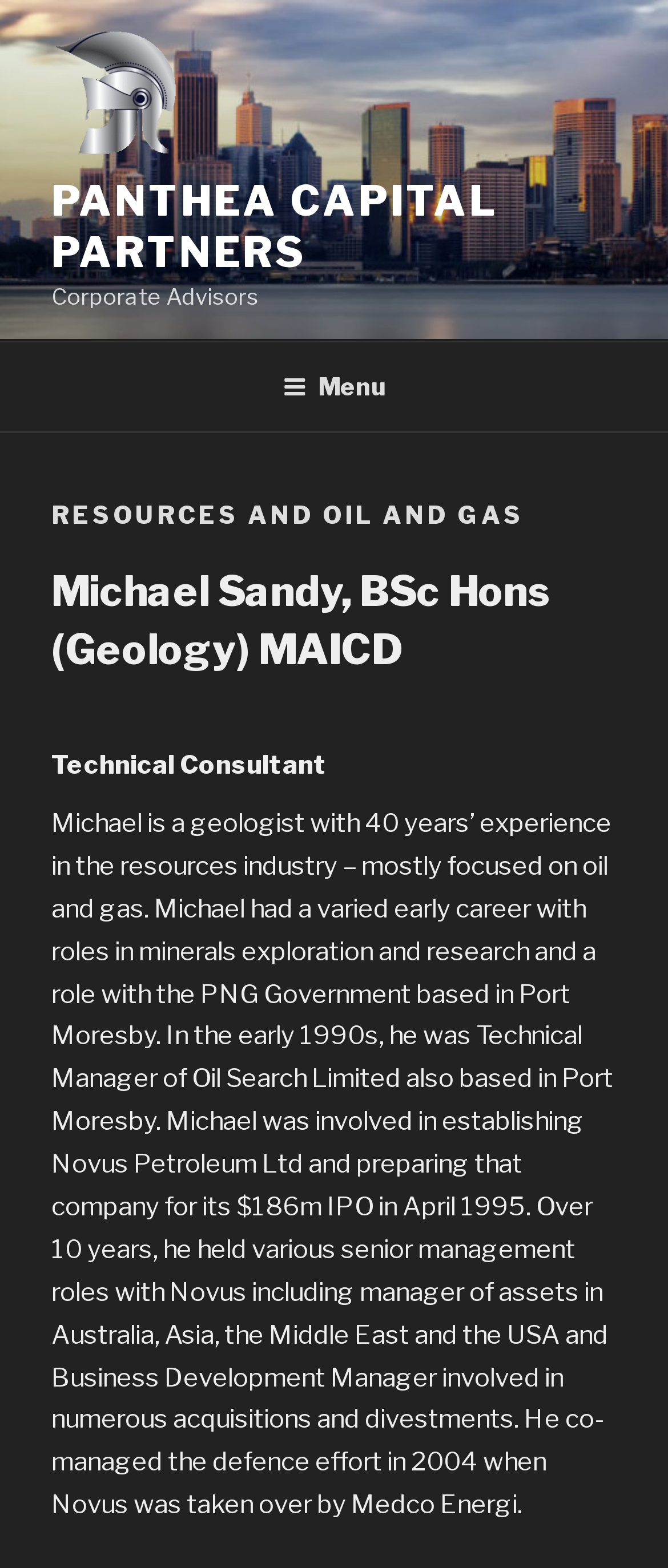Identify and provide the title of the webpage.

RESOURCES AND OIL AND GAS